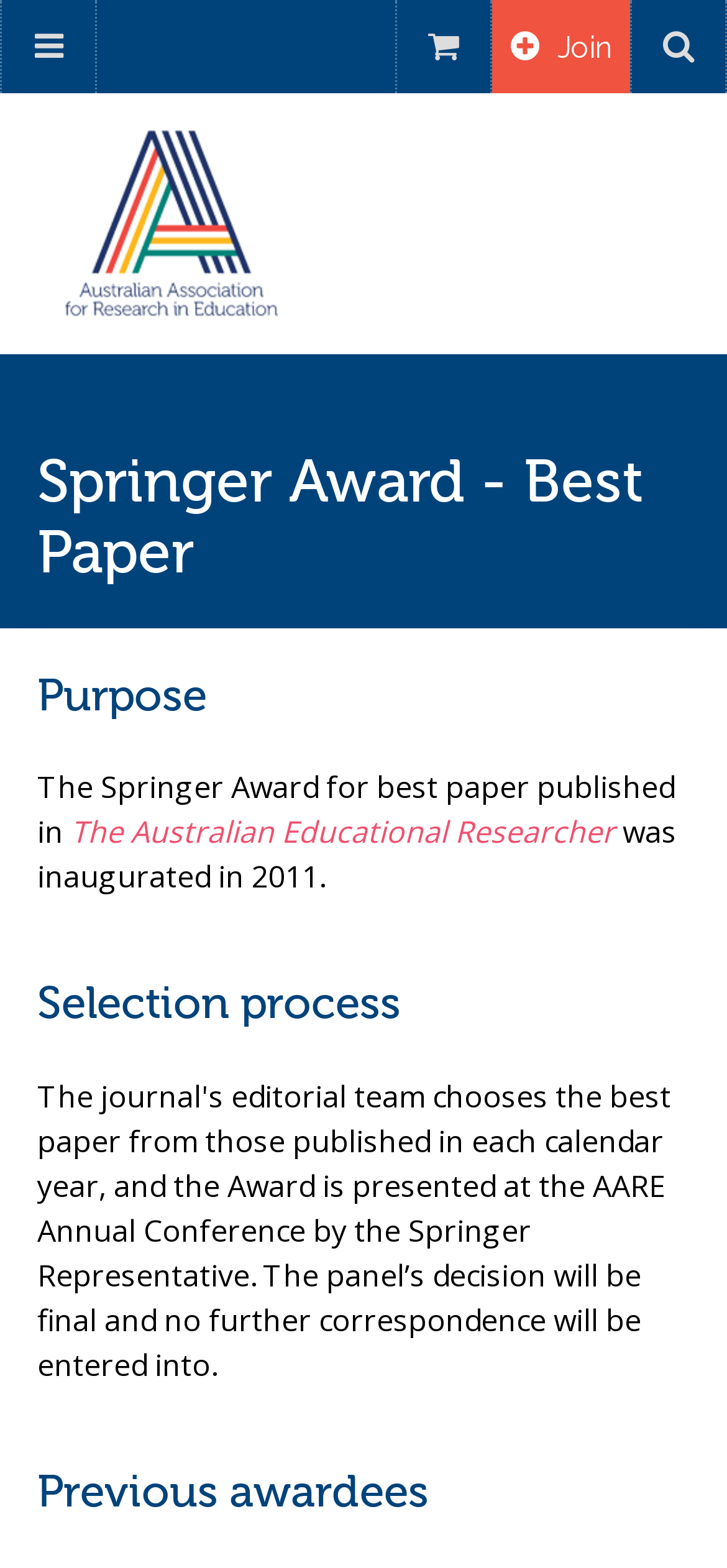Determine the bounding box for the UI element that matches this description: "JoinJoin AARE".

[0.677, 0.0, 0.867, 0.059]